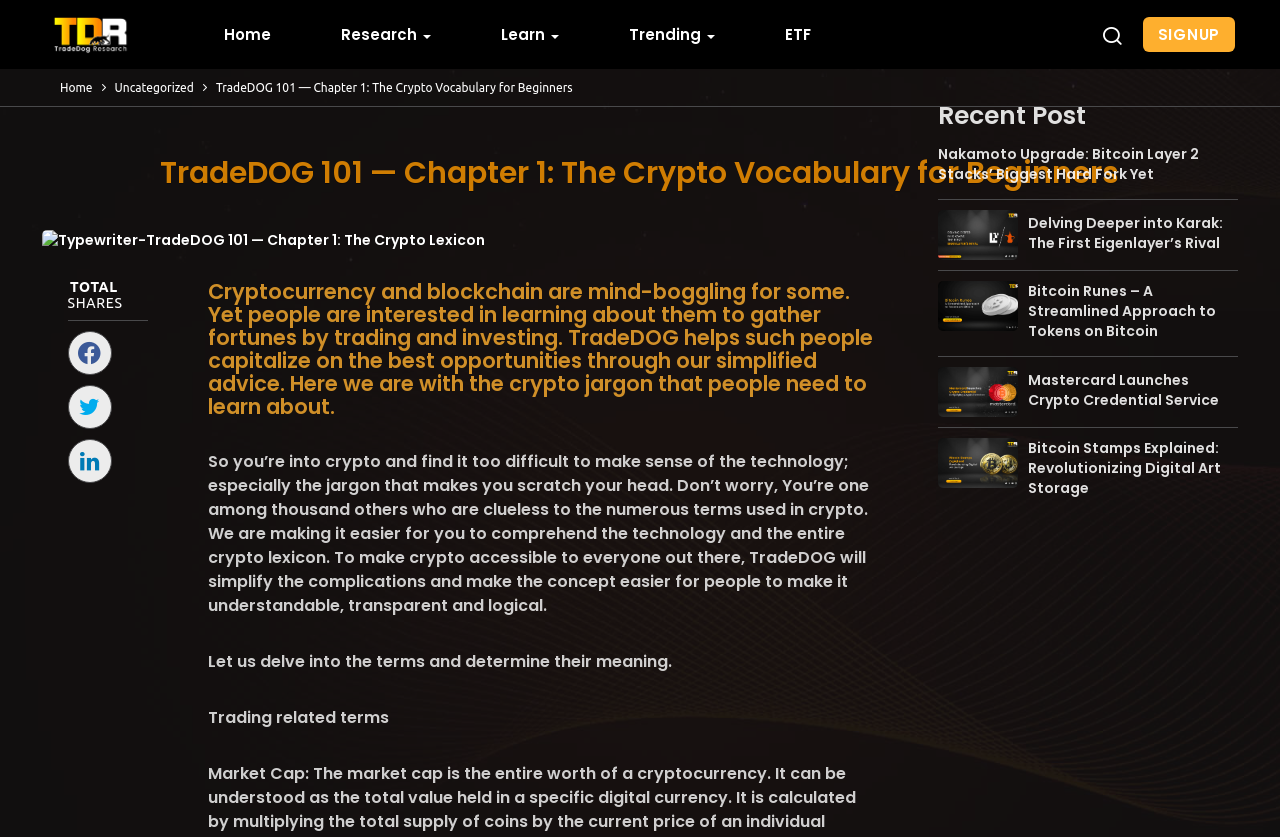What is the purpose of TradeDOG?
Kindly give a detailed and elaborate answer to the question.

The purpose of TradeDOG can be inferred from the text 'So you’re into crypto and find it too difficult to make sense of the technology; especially the jargon that makes you scratch your head. Don’t worry, You’re one among thousand others who are clueless to the numerous terms used in crypto. We are making it easier for you to comprehend the technology and the entire crypto lexicon.' This suggests that TradeDOG aims to simplify the complex terminology associated with cryptocurrency and blockchain.